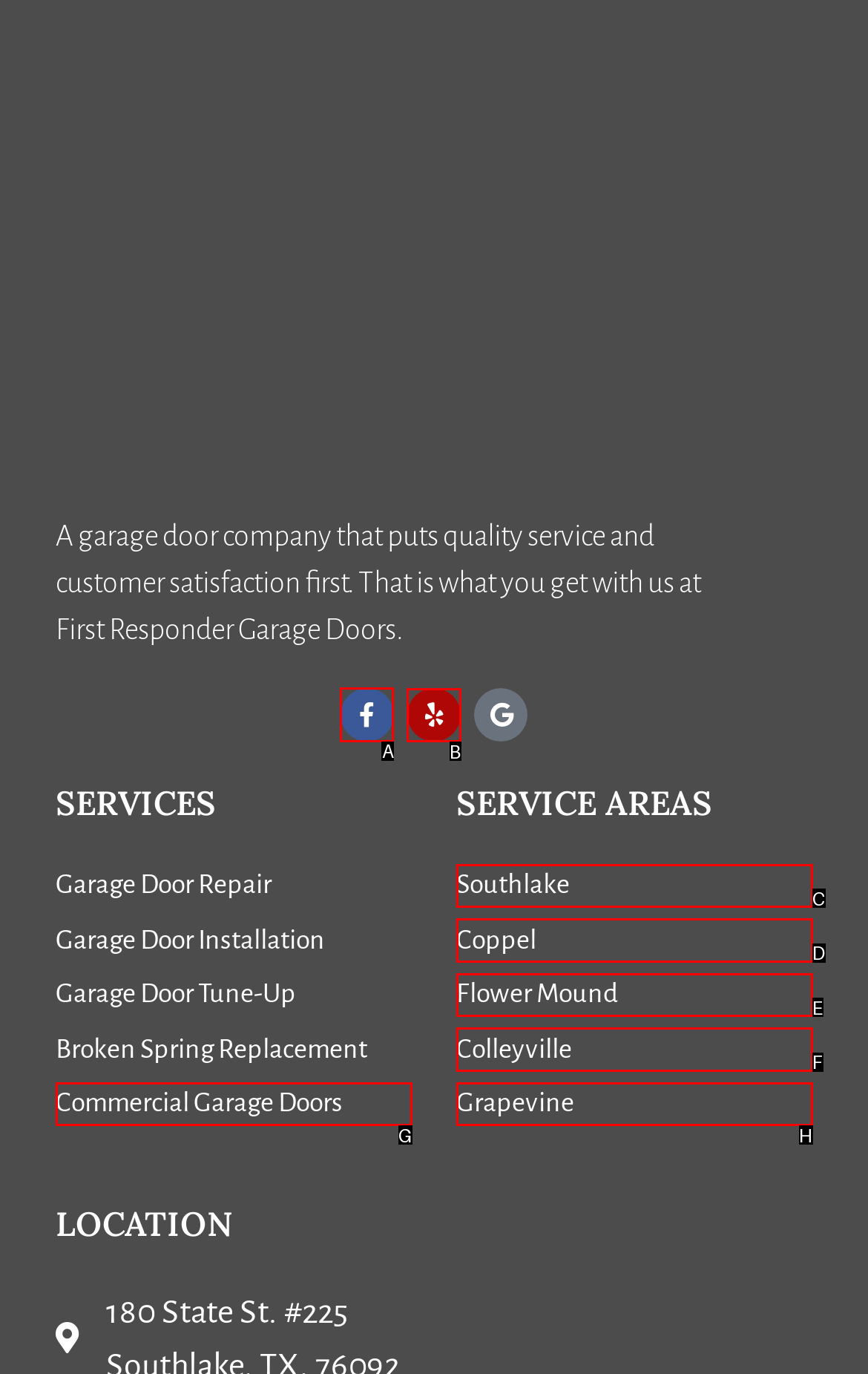Tell me which one HTML element I should click to complete the following instruction: Check Yelp reviews
Answer with the option's letter from the given choices directly.

B